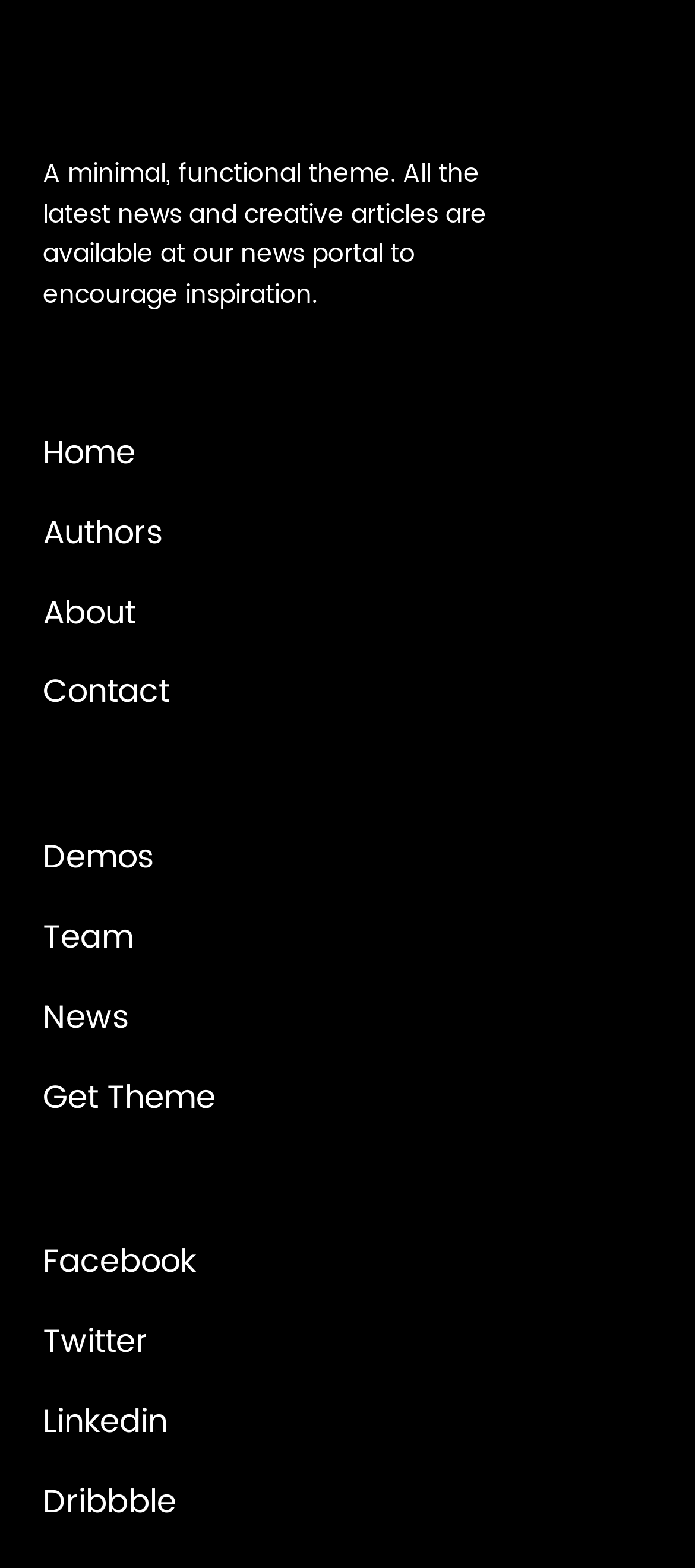Answer the following query concisely with a single word or phrase:
What is the purpose of the website?

News portal